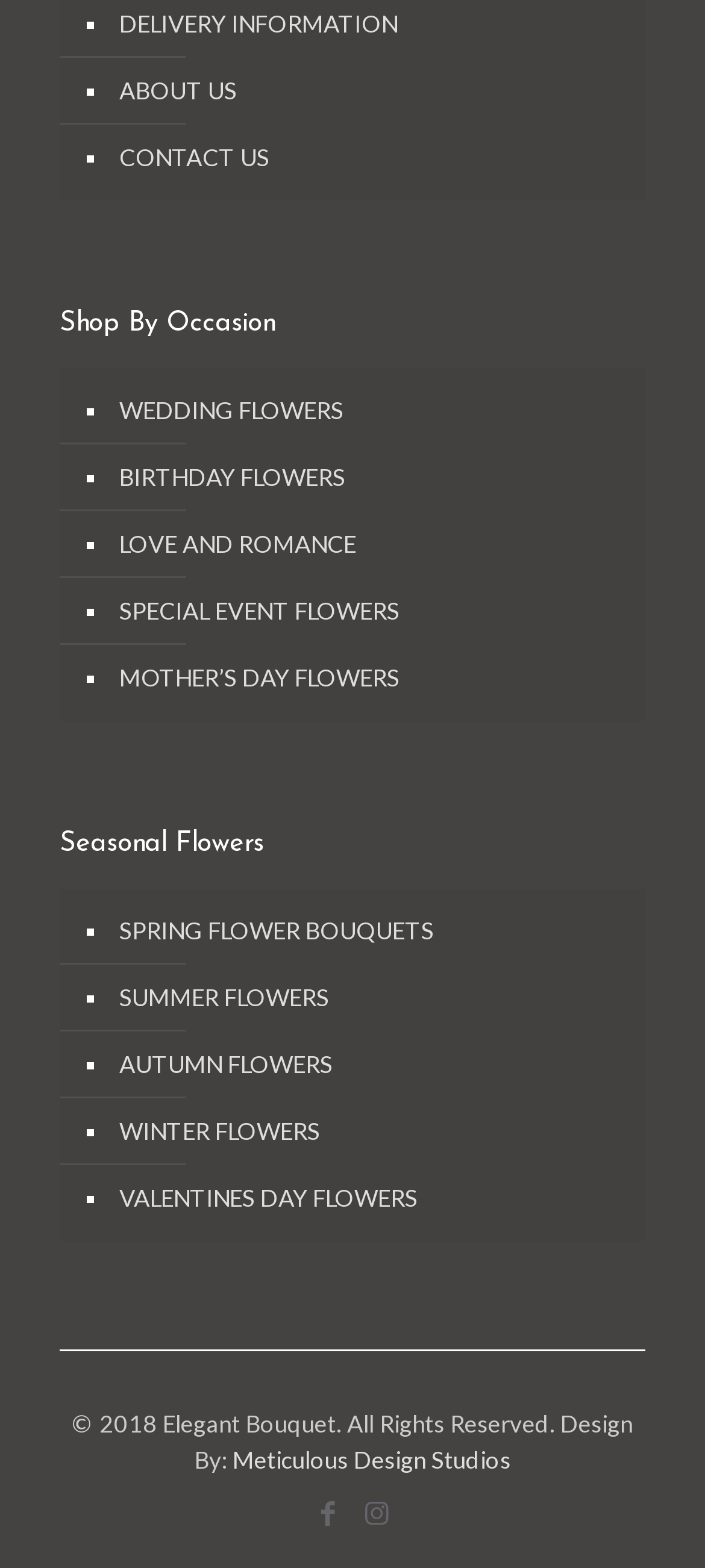What are the main categories of flowers?
Analyze the image and deliver a detailed answer to the question.

By analyzing the webpage structure, I found that there are two main categories of flowers: 'Shop By Occasion' and 'Seasonal Flowers'. Under 'Shop By Occasion', there are subcategories like 'Wedding Flowers', 'Birthday Flowers', etc. Similarly, under 'Seasonal Flowers', there are subcategories like 'Spring Flower Bouquets', 'Summer Flowers', etc.